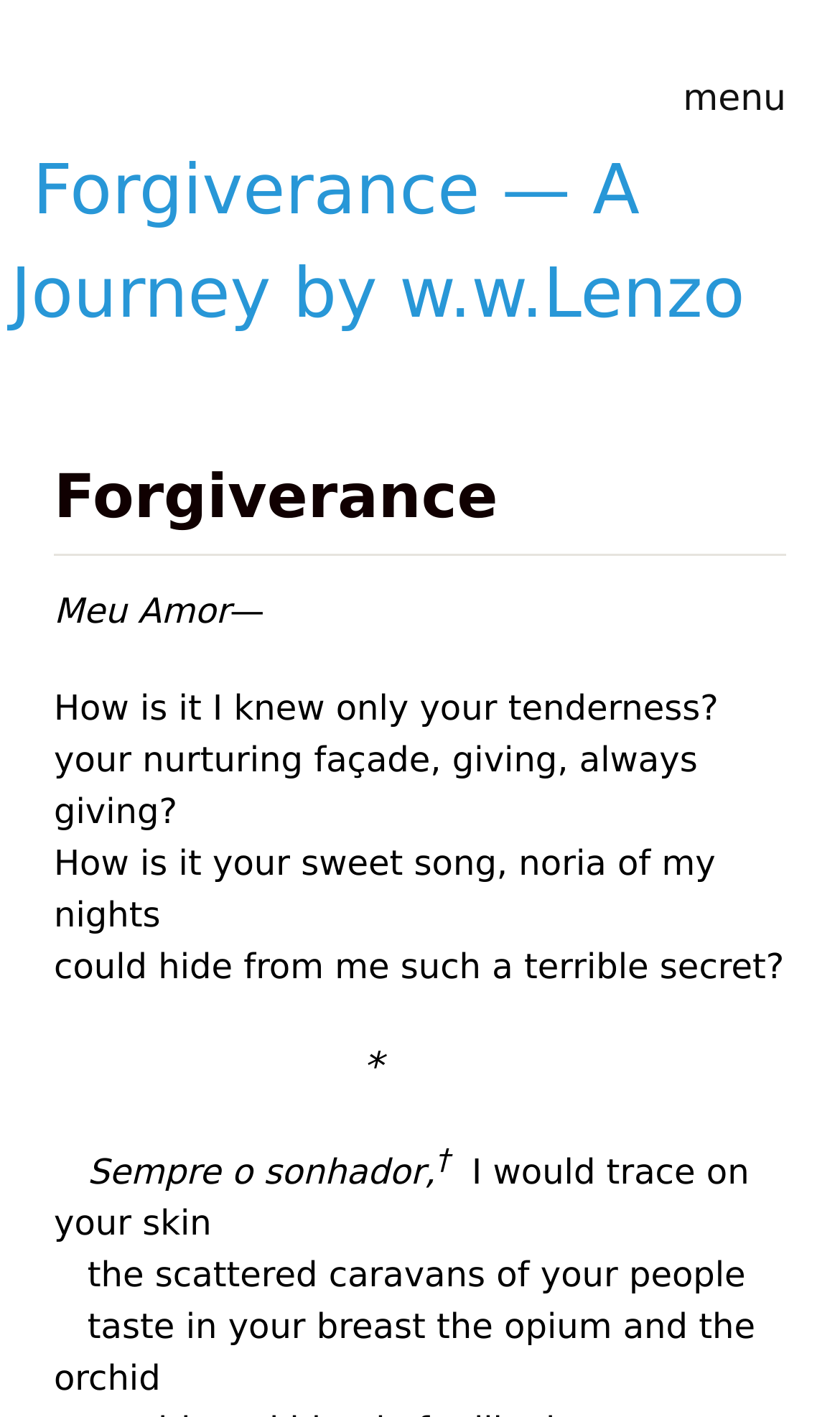Bounding box coordinates should be provided in the format (top-left x, top-left y, bottom-right x, bottom-right y) with all values between 0 and 1. Identify the bounding box for this UI element: alt="Find us on Twitter"

None